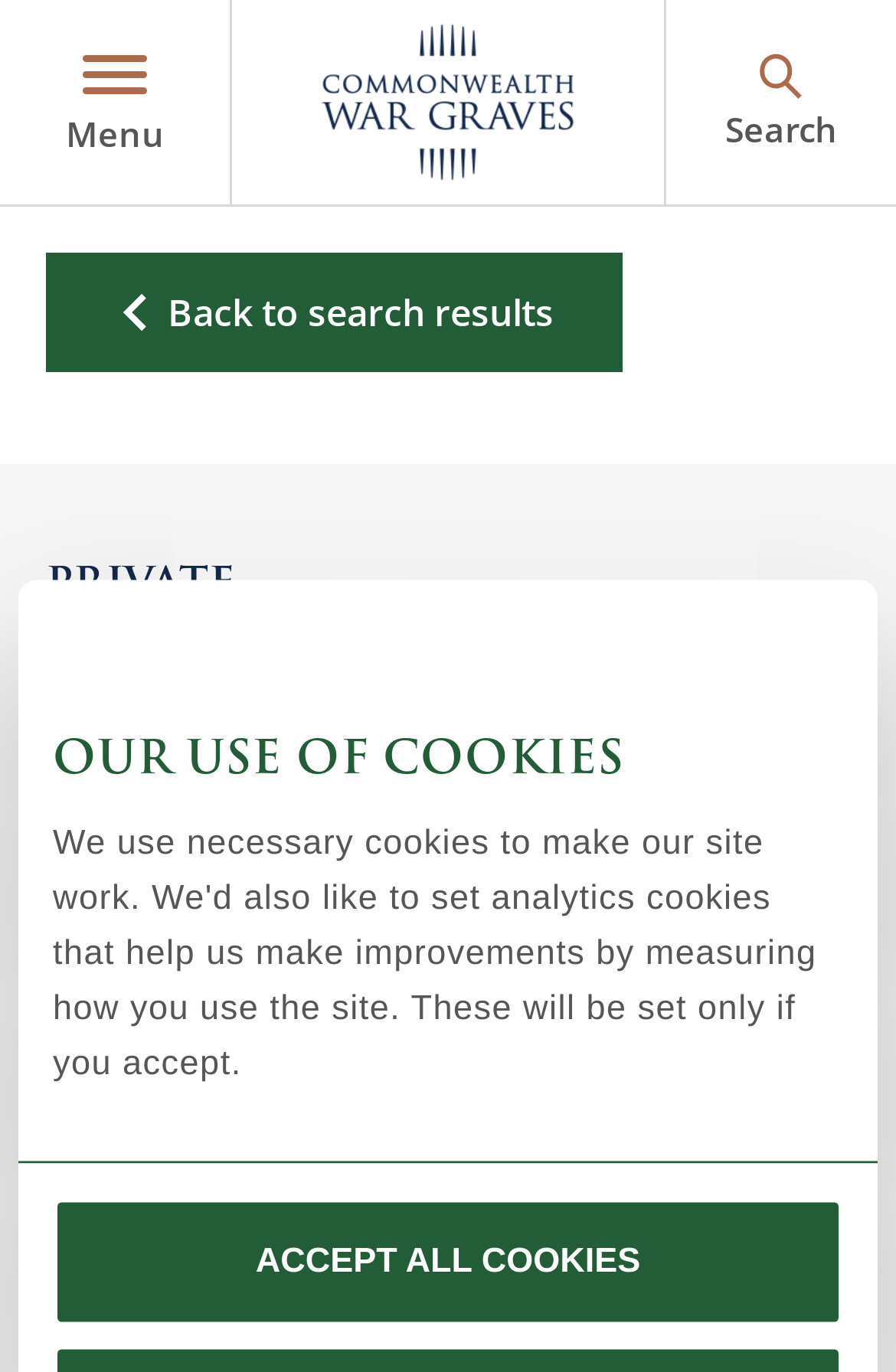Point out the bounding box coordinates of the section to click in order to follow this instruction: "Find cemeteries and memorials near me".

[0.062, 0.564, 0.938, 0.666]